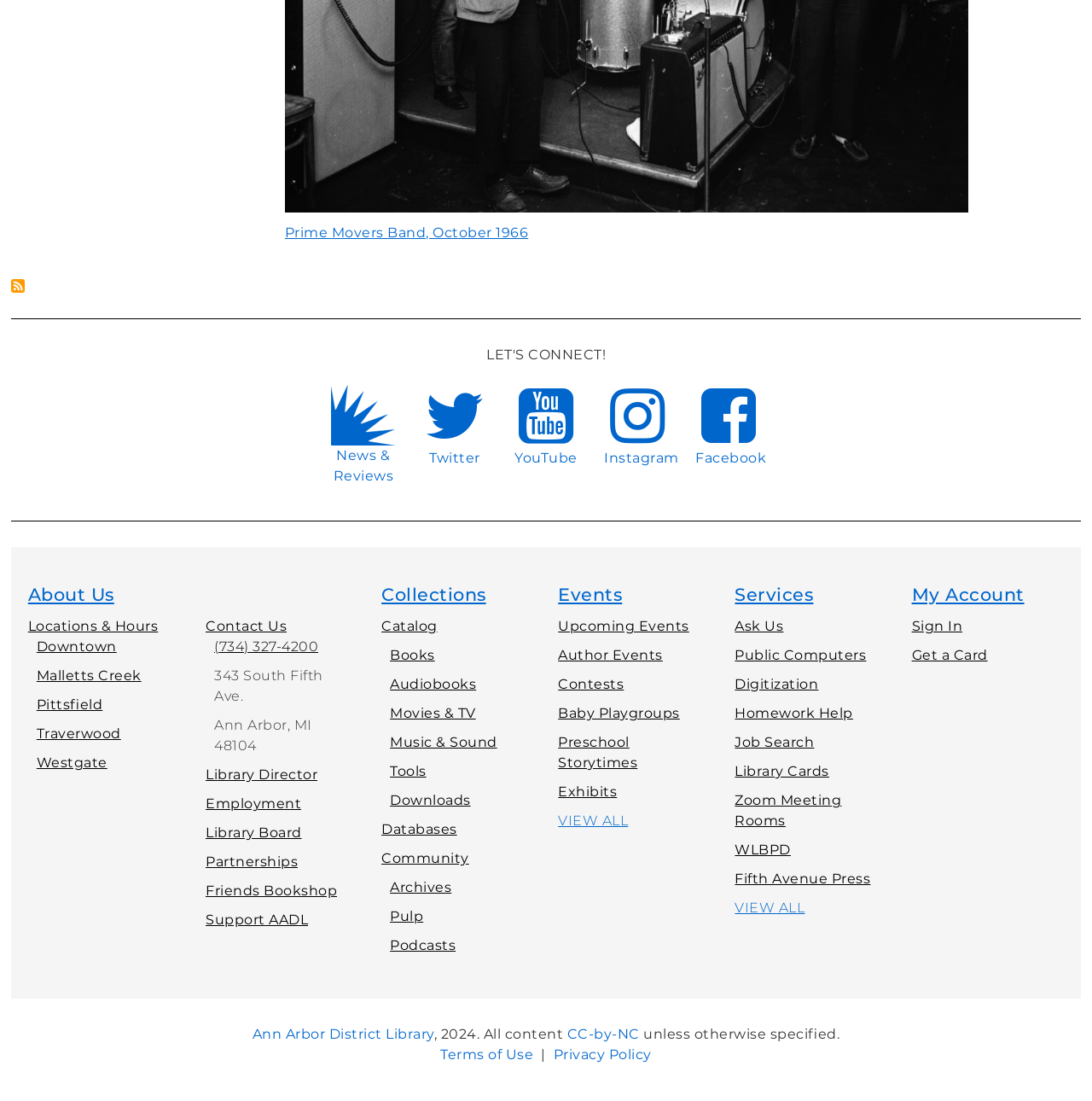How many locations does the library have?
Based on the image, answer the question with as much detail as possible.

I counted the number of location links available on the webpage, which are Downtown, Malletts Creek, Pittsfield, Traverwood, and Westgate, totaling 5 locations.